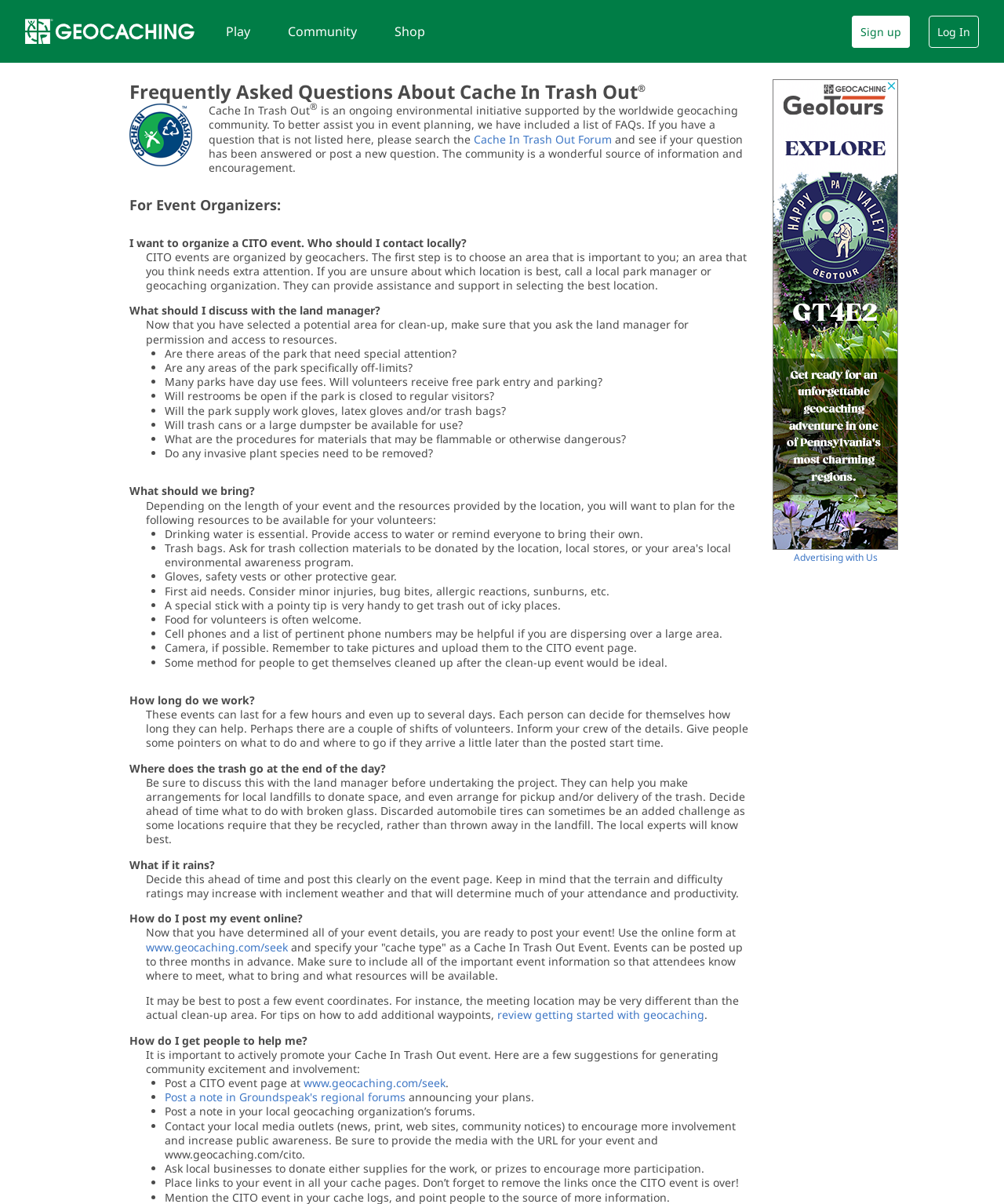With reference to the screenshot, provide a detailed response to the question below:
What is Cache In Trash Out?

Based on the webpage, Cache In Trash Out (CITO) is an ongoing environmental initiative supported by the worldwide geocaching community, which aims to clean up parks and other areas.